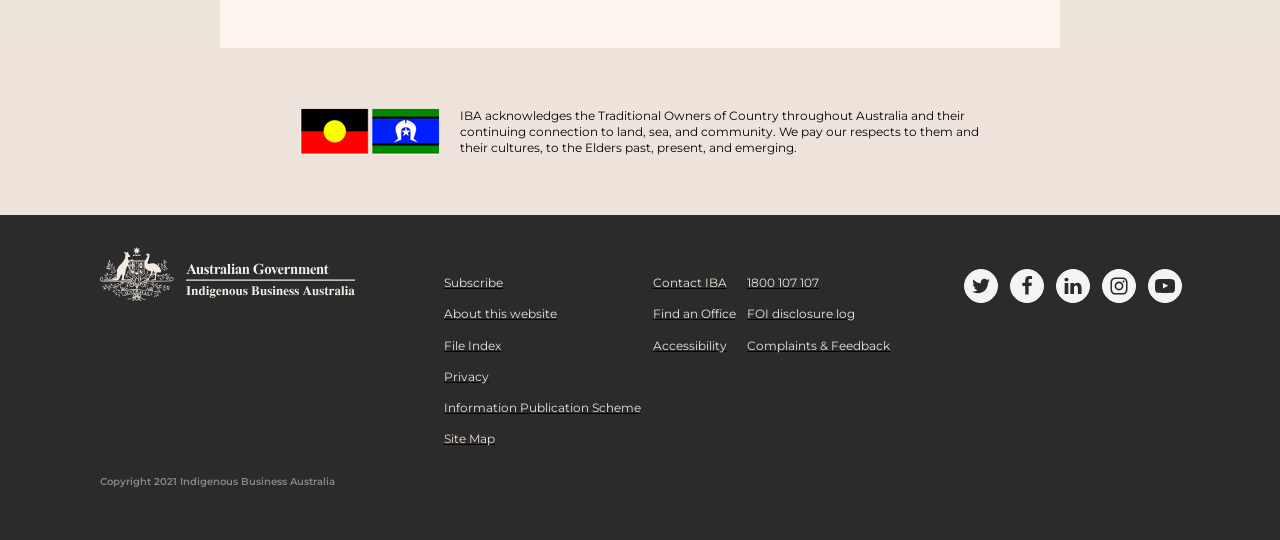Please analyze the image and provide a thorough answer to the question:
What is the purpose of the webpage?

The webpage appears to be the official website of Indigenous Business Australia, and it provides information about the organization, its services, and its activities, as well as links to various resources and social media platforms.